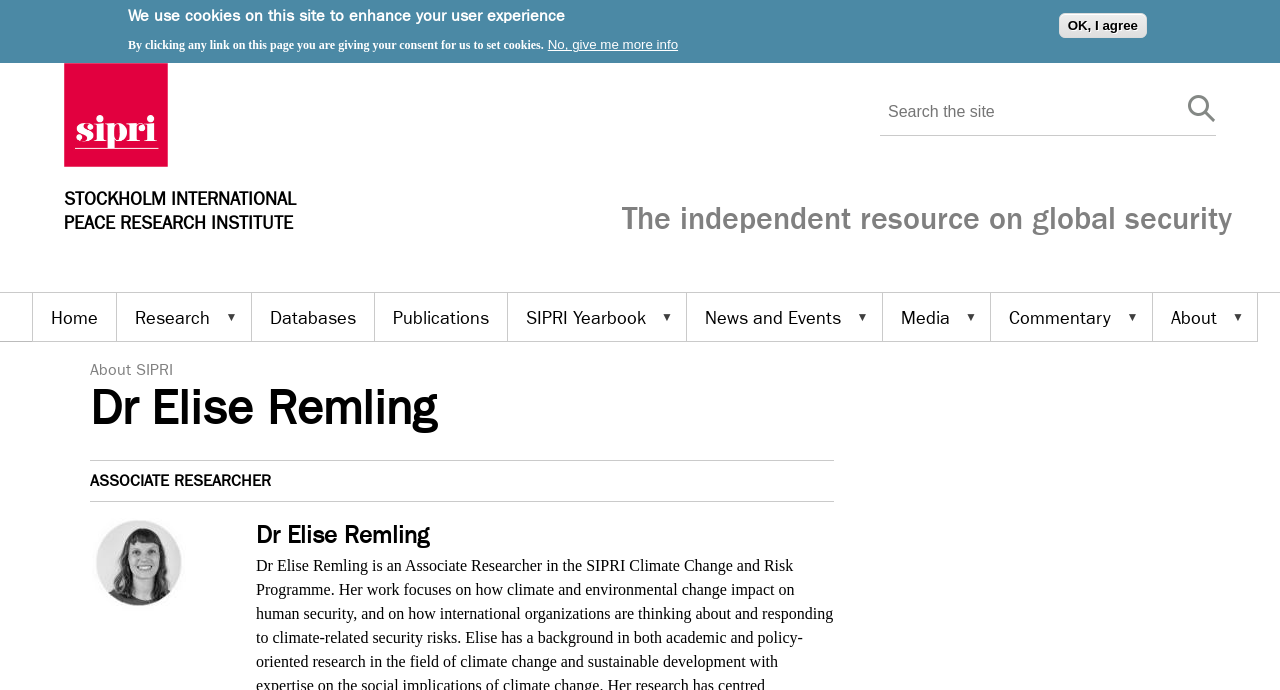Determine the bounding box coordinates of the section to be clicked to follow the instruction: "view Dr Elise Remling's profile". The coordinates should be given as four float numbers between 0 and 1, formatted as [left, top, right, bottom].

[0.07, 0.554, 0.652, 0.638]